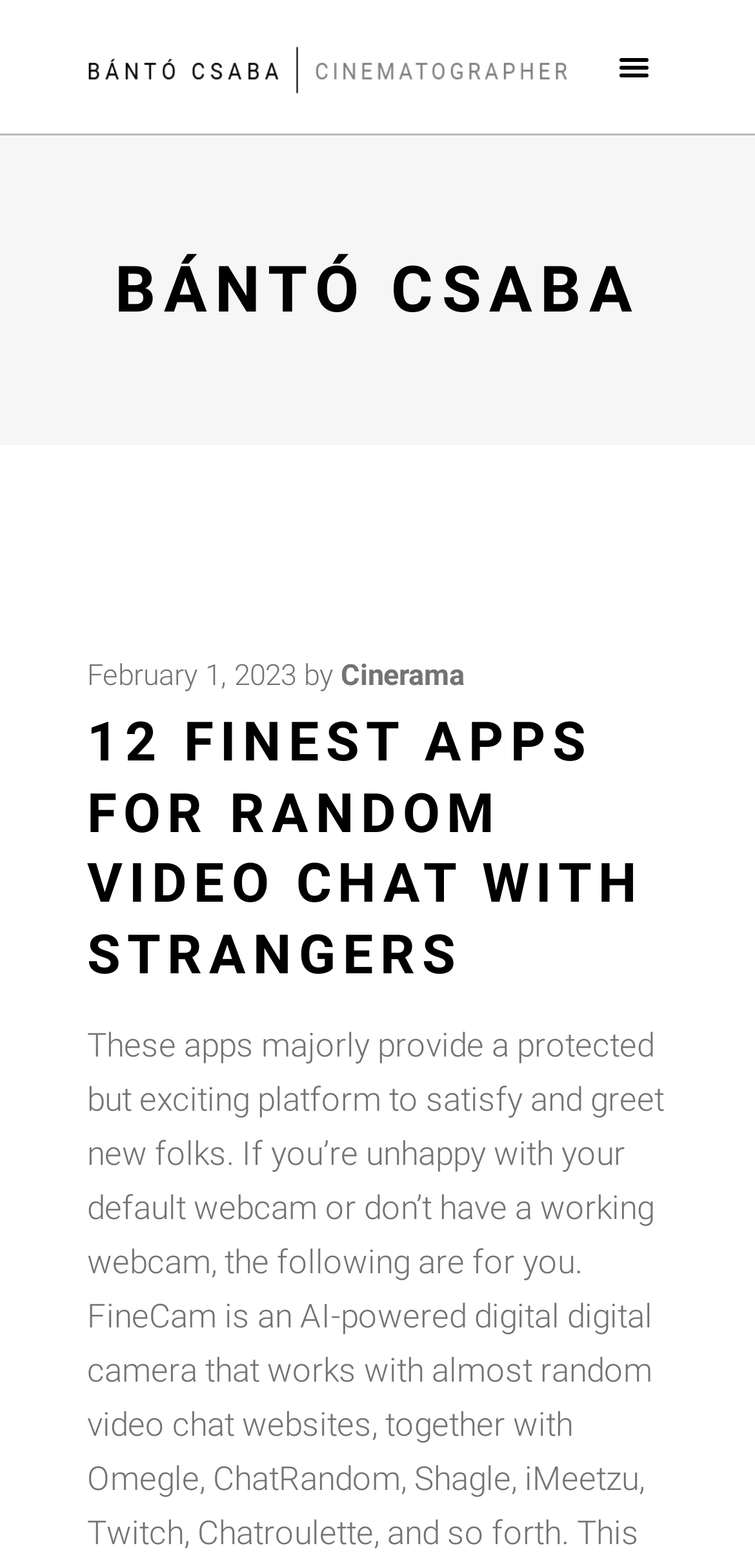Refer to the image and answer the question with as much detail as possible: What is the date of the article?

I found a link element with the text 'February 1, 2023' which is likely to be the date of the article, as it is positioned near the author's name and the article title.